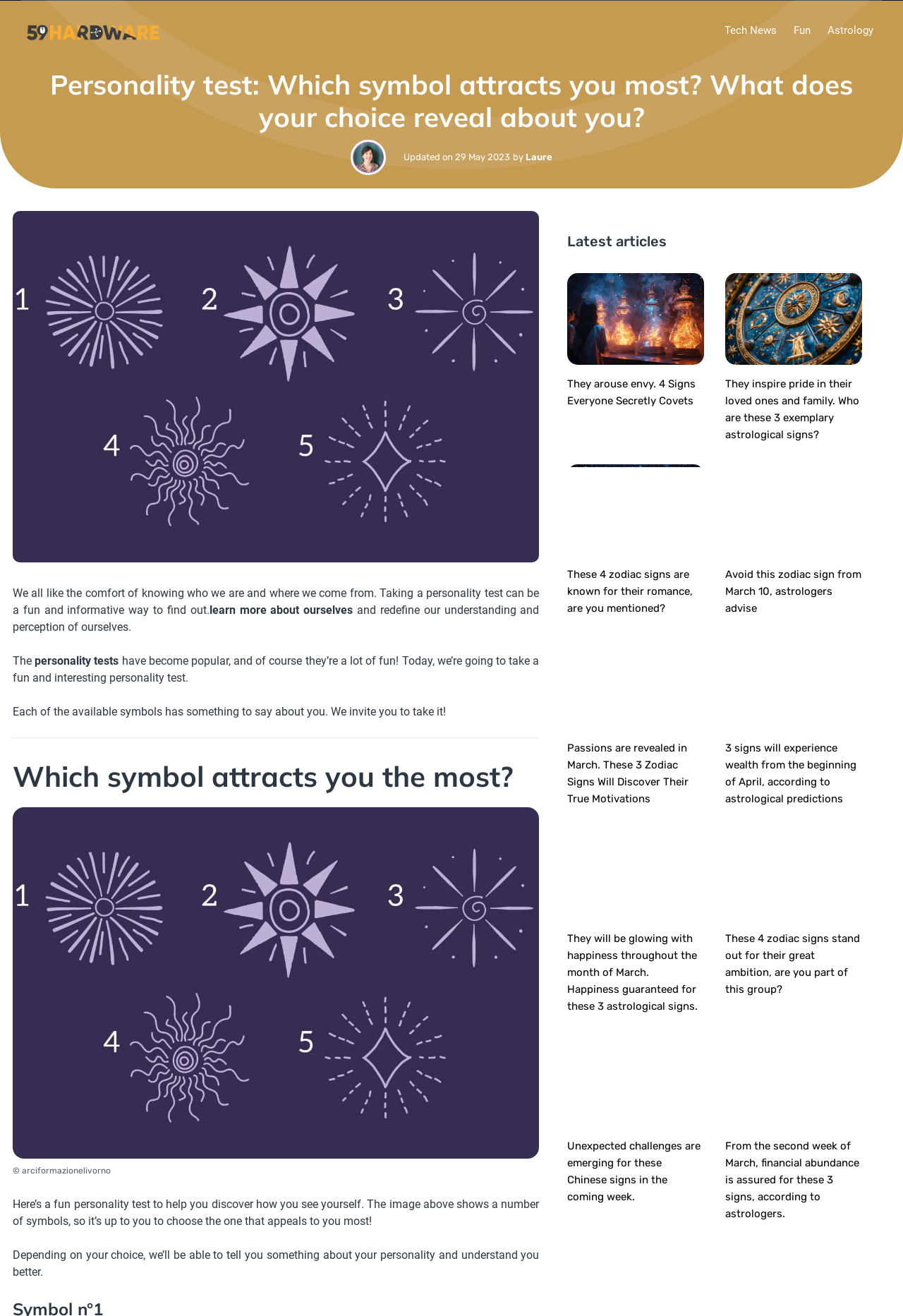Find the bounding box of the element with the following description: "title="59 Hardware"". The coordinates must be four float numbers between 0 and 1, formatted as [left, top, right, bottom].

[0.023, 0.017, 0.18, 0.027]